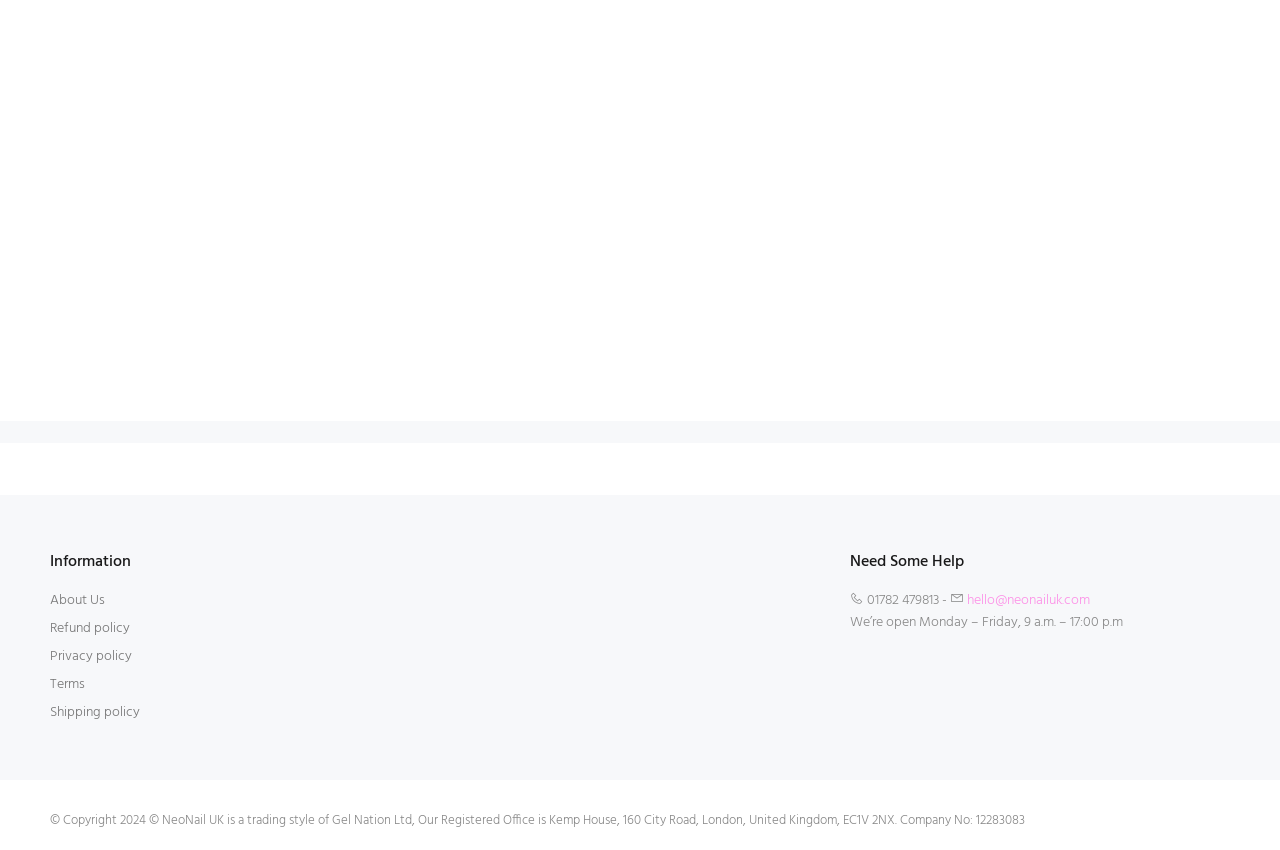Show the bounding box coordinates for the HTML element described as: "Privacy Policy".

None